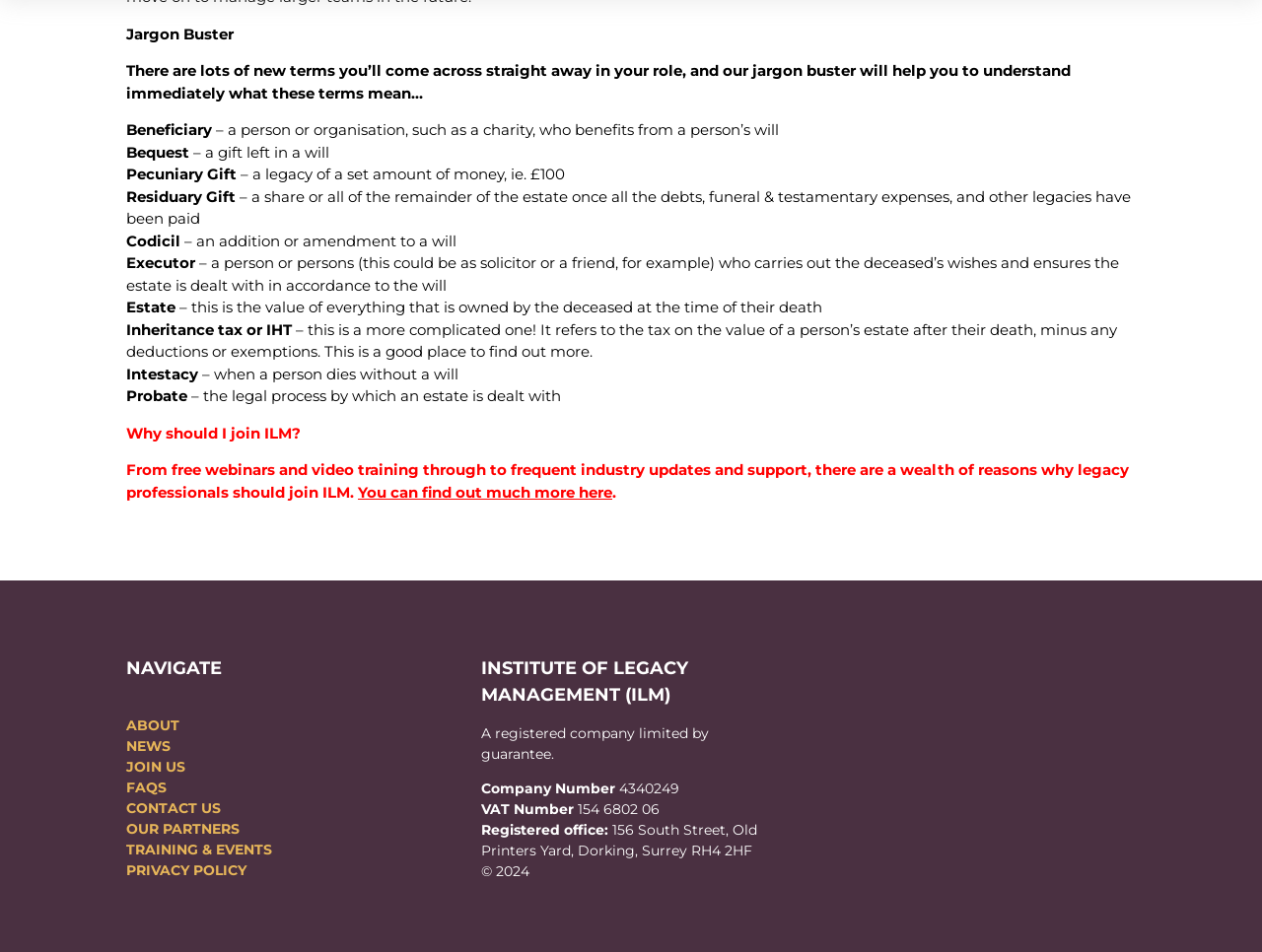What is a beneficiary?
Observe the image and answer the question with a one-word or short phrase response.

A person or organisation